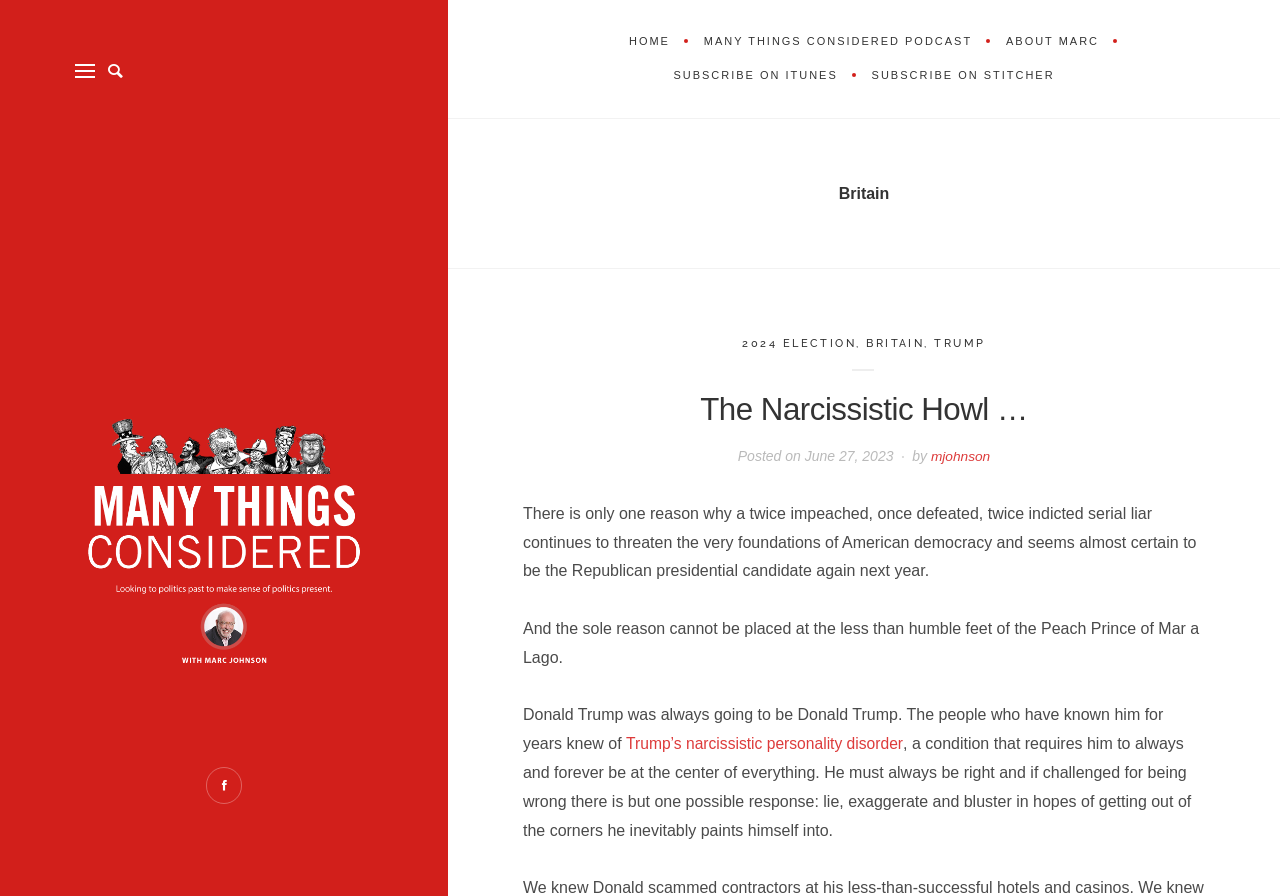From the webpage screenshot, predict the bounding box of the UI element that matches this description: "mjohnson".

[0.727, 0.5, 0.774, 0.518]